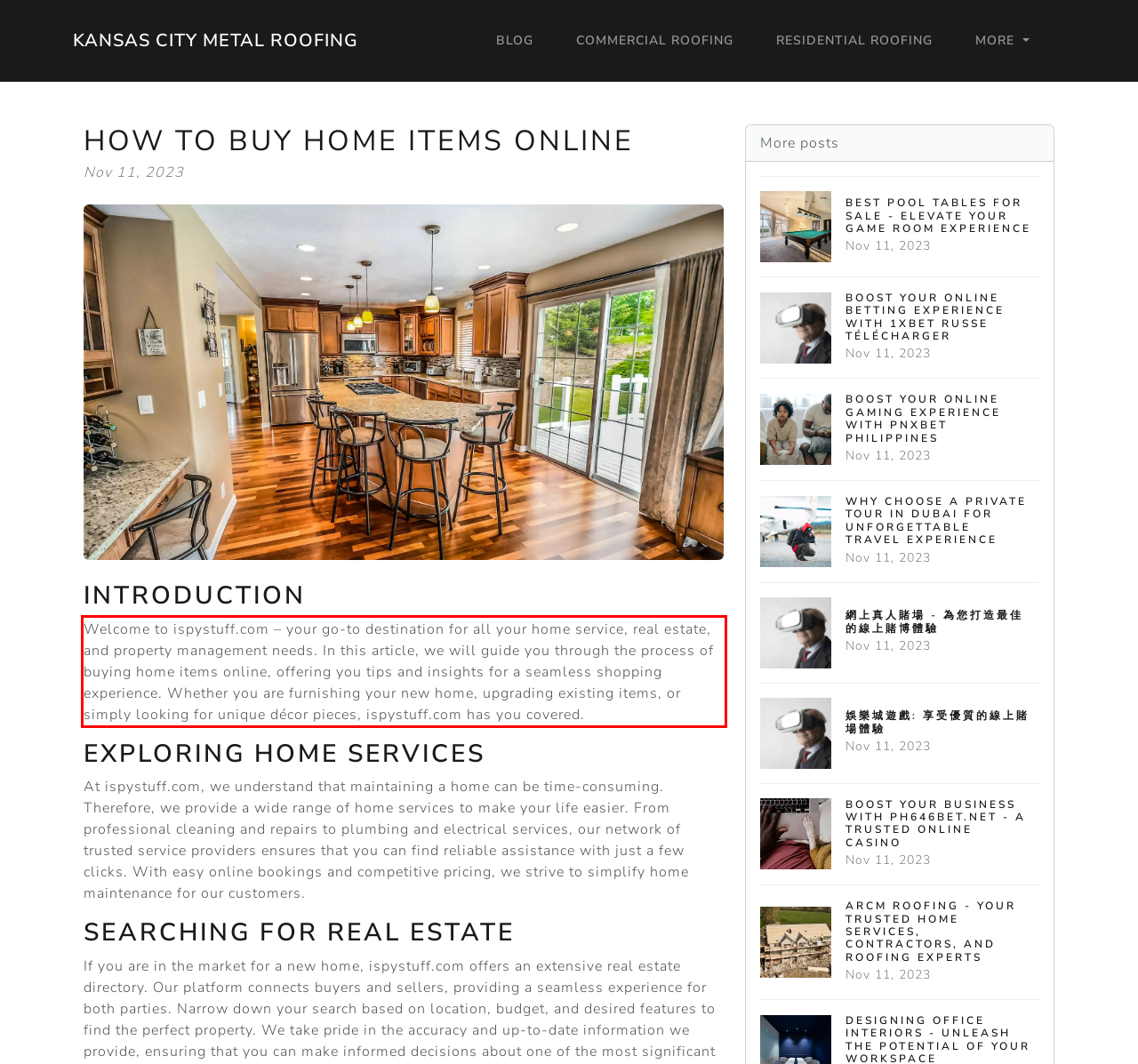Please identify the text within the red rectangular bounding box in the provided webpage screenshot.

Welcome to ispystuff.com – your go-to destination for all your home service, real estate, and property management needs. In this article, we will guide you through the process of buying home items online, offering you tips and insights for a seamless shopping experience. Whether you are furnishing your new home, upgrading existing items, or simply looking for unique décor pieces, ispystuff.com has you covered.